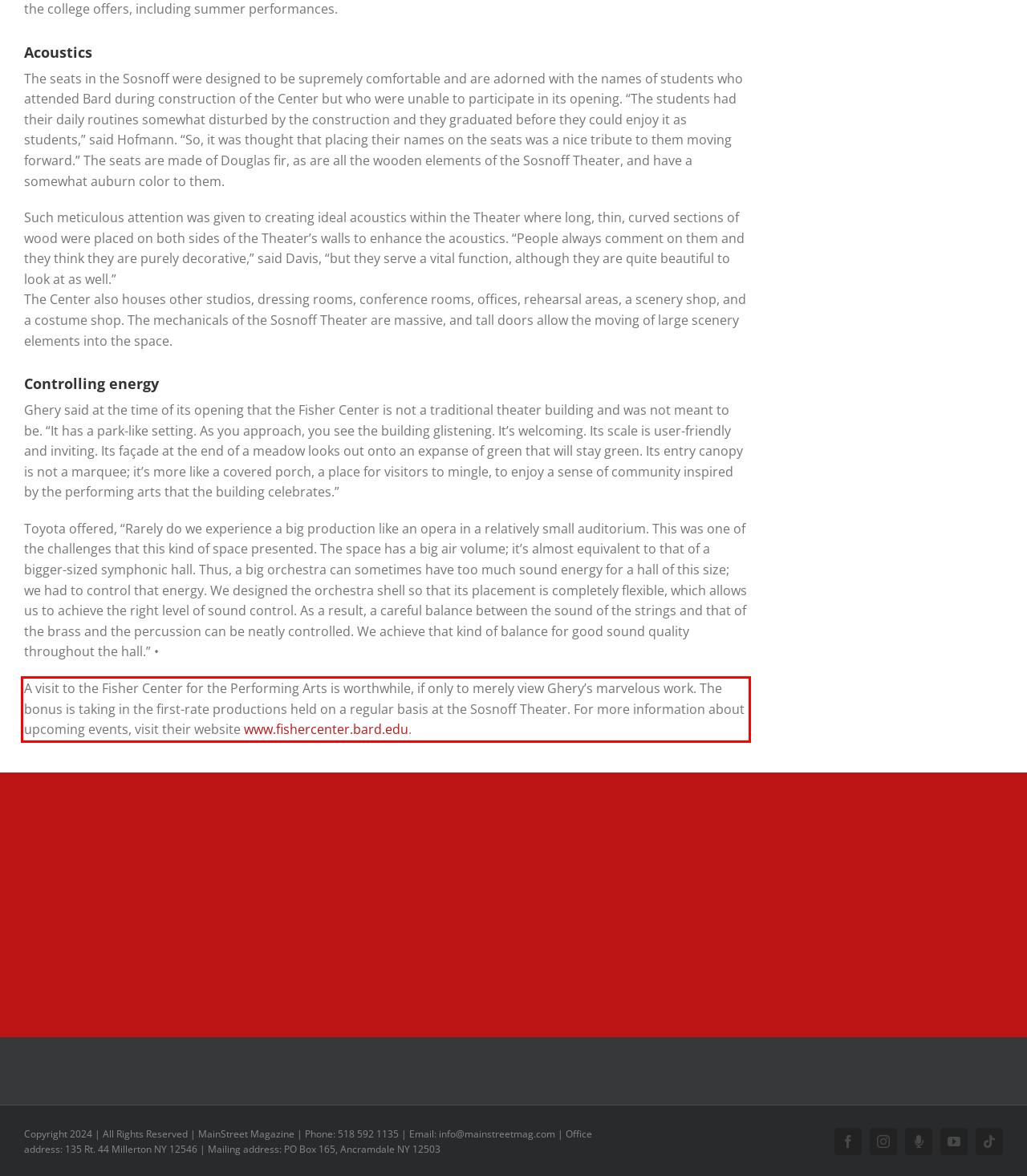Given a screenshot of a webpage, identify the red bounding box and perform OCR to recognize the text within that box.

A visit to the Fisher Center for the Performing Arts is worthwhile, if only to merely view Ghery’s marvelous work. The bonus is taking in the first-rate productions held on a regular basis at the Sosnoff Theater. For more information about upcoming events, visit their website www.fishercenter.bard.edu.